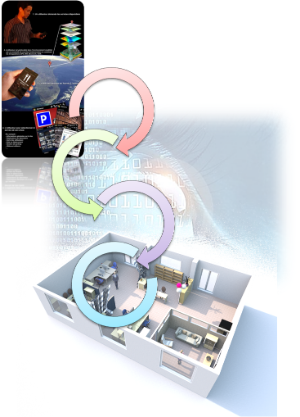Respond to the following question with a brief word or phrase:
What is the core idea of the diagram?

Pervasive computing